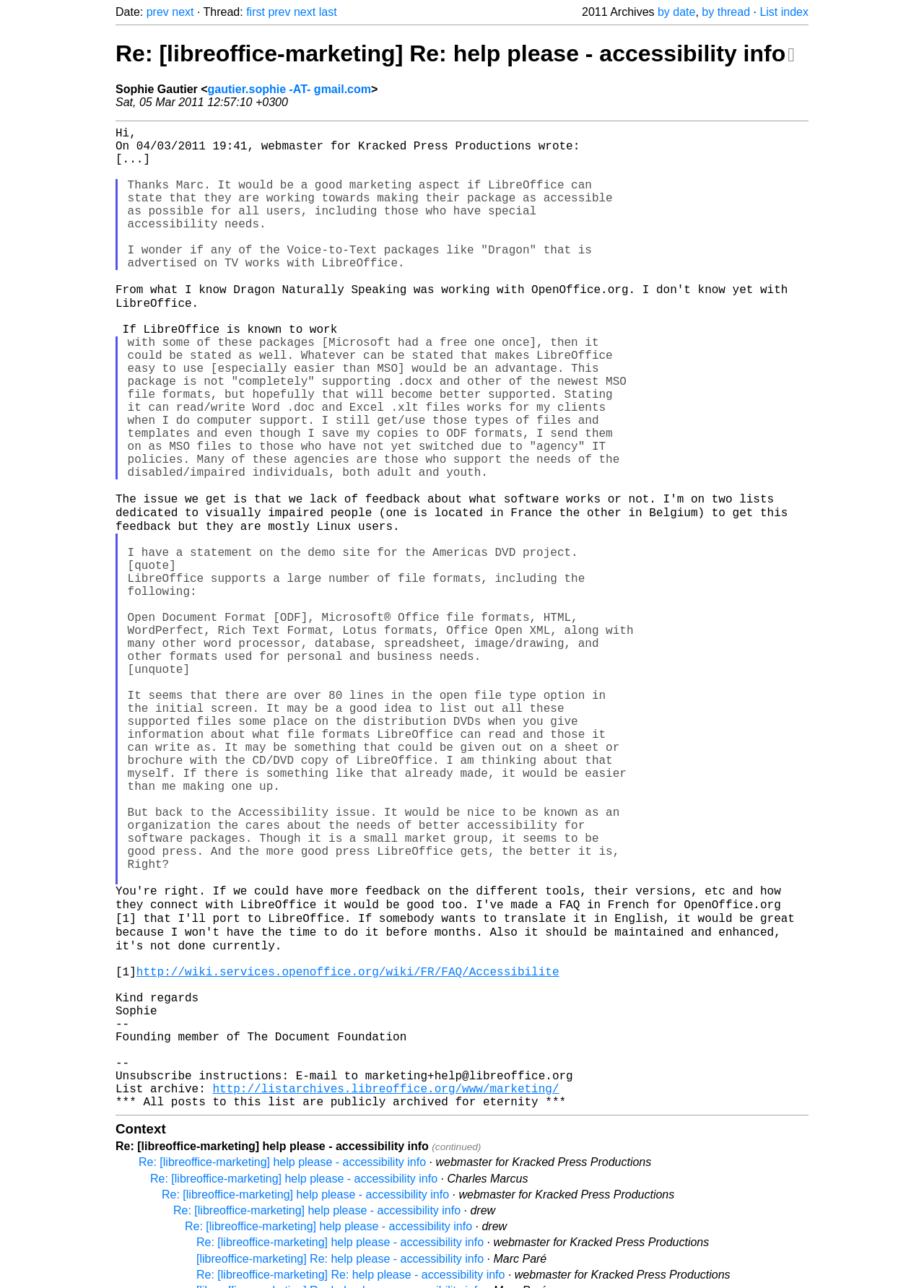Please provide the bounding box coordinates for the element that needs to be clicked to perform the instruction: "view list index". The coordinates must consist of four float numbers between 0 and 1, formatted as [left, top, right, bottom].

[0.822, 0.004, 0.875, 0.014]